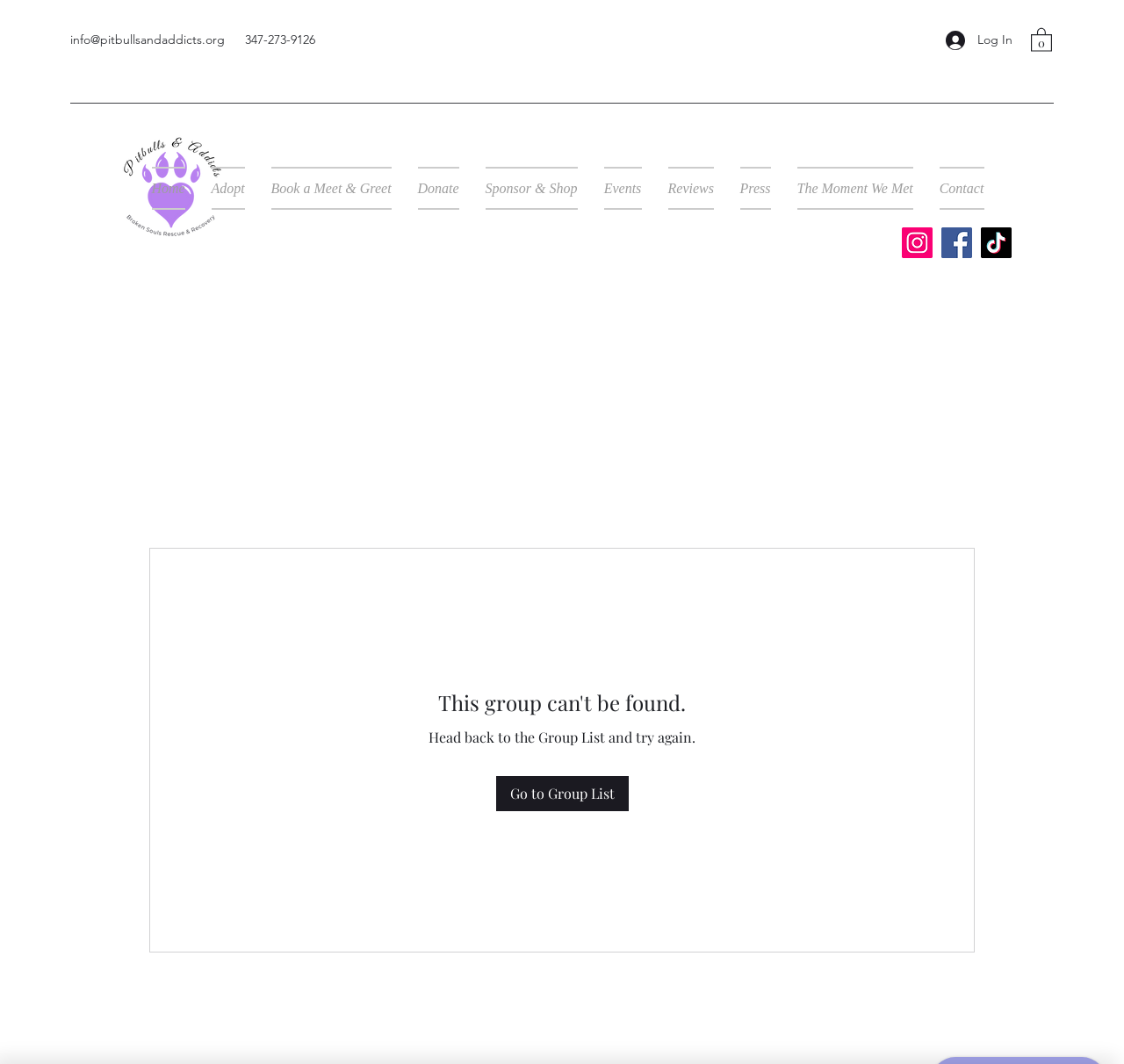How many items are in the cart?
Look at the image and respond with a single word or a short phrase.

0